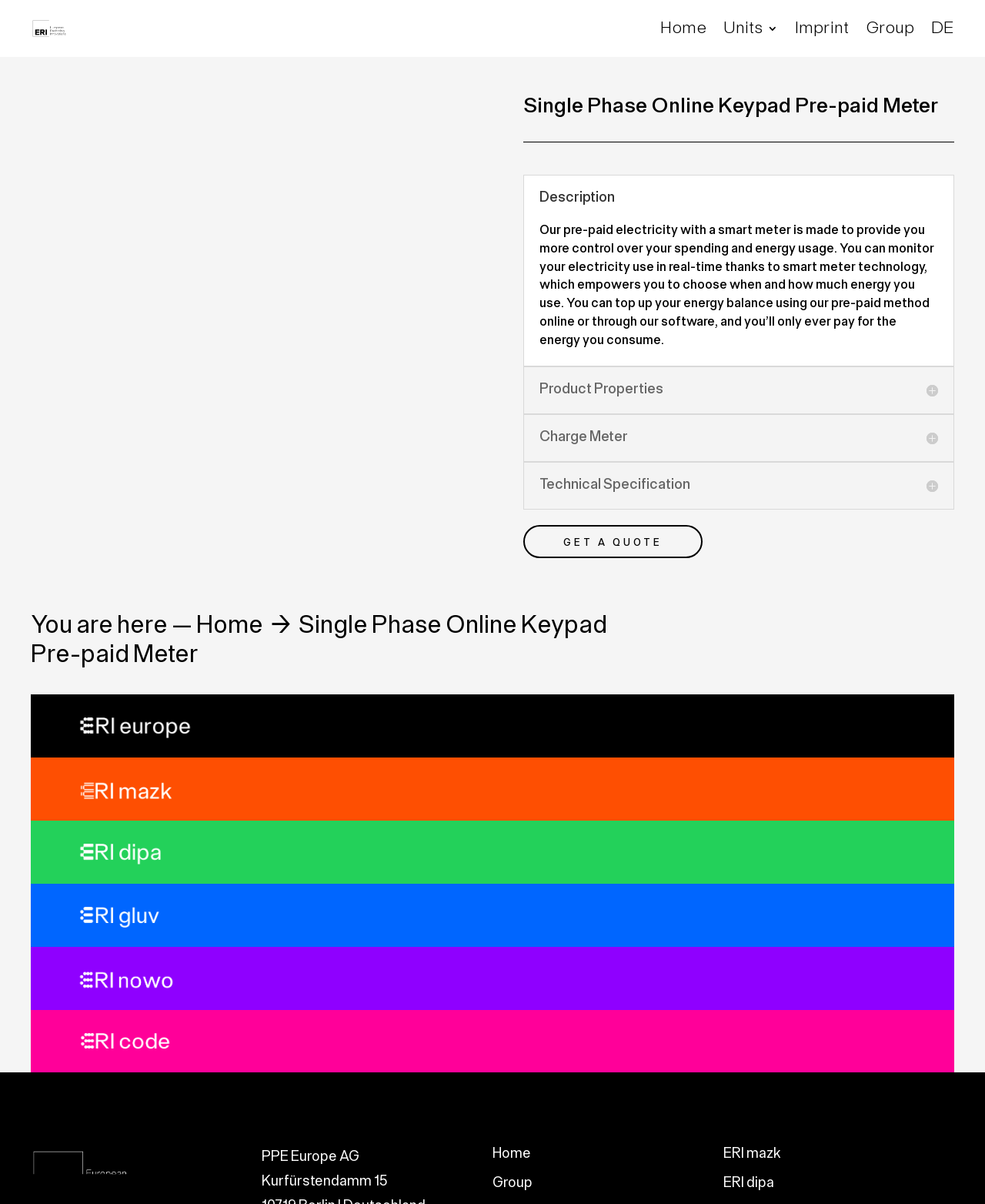Provide the bounding box coordinates of the HTML element this sentence describes: "alt="ERI European Reshoring Innovation"".

[0.033, 0.02, 0.116, 0.028]